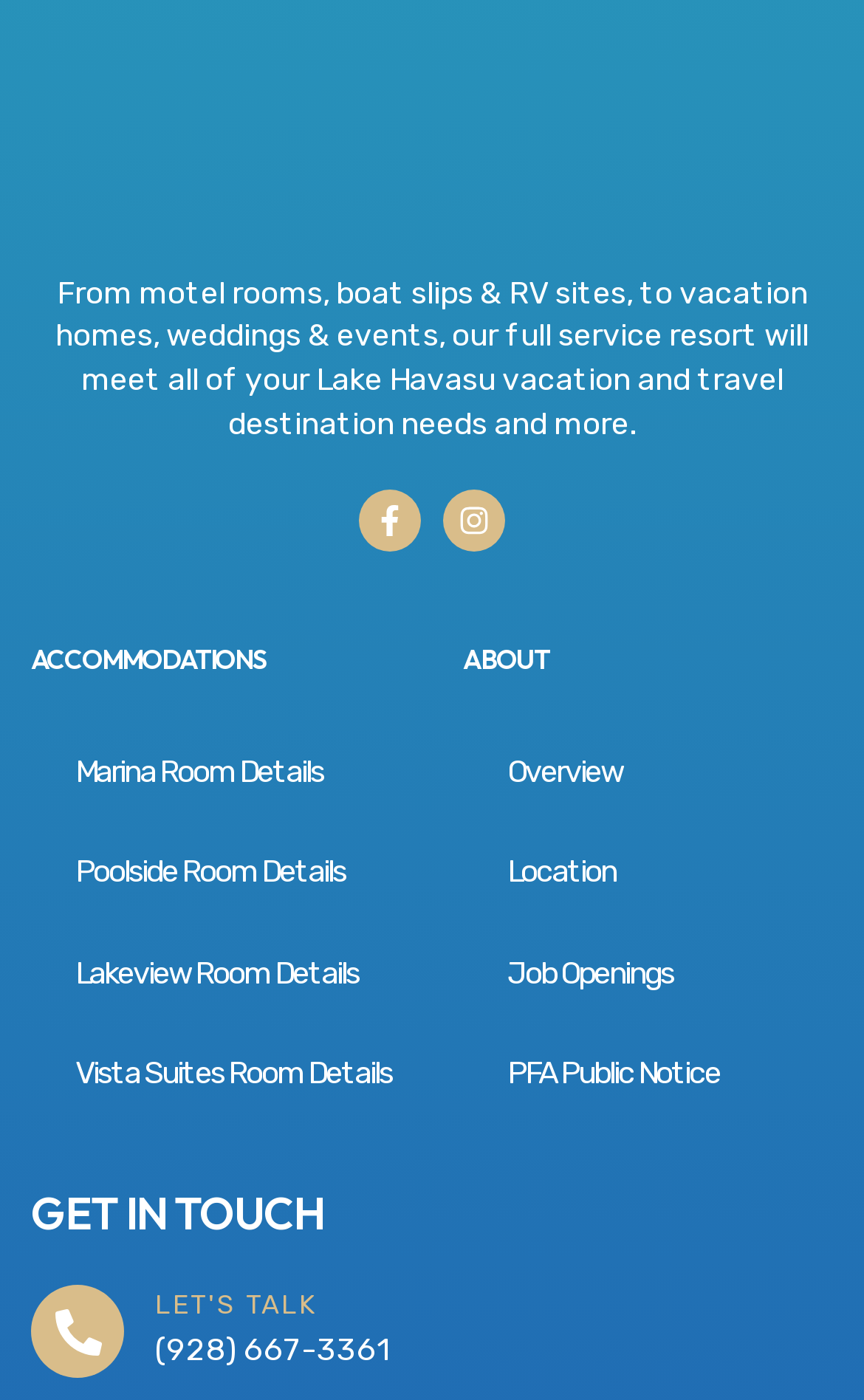How can I contact the resort?
Look at the image and answer with only one word or phrase.

Phone number and LET'S TALK link